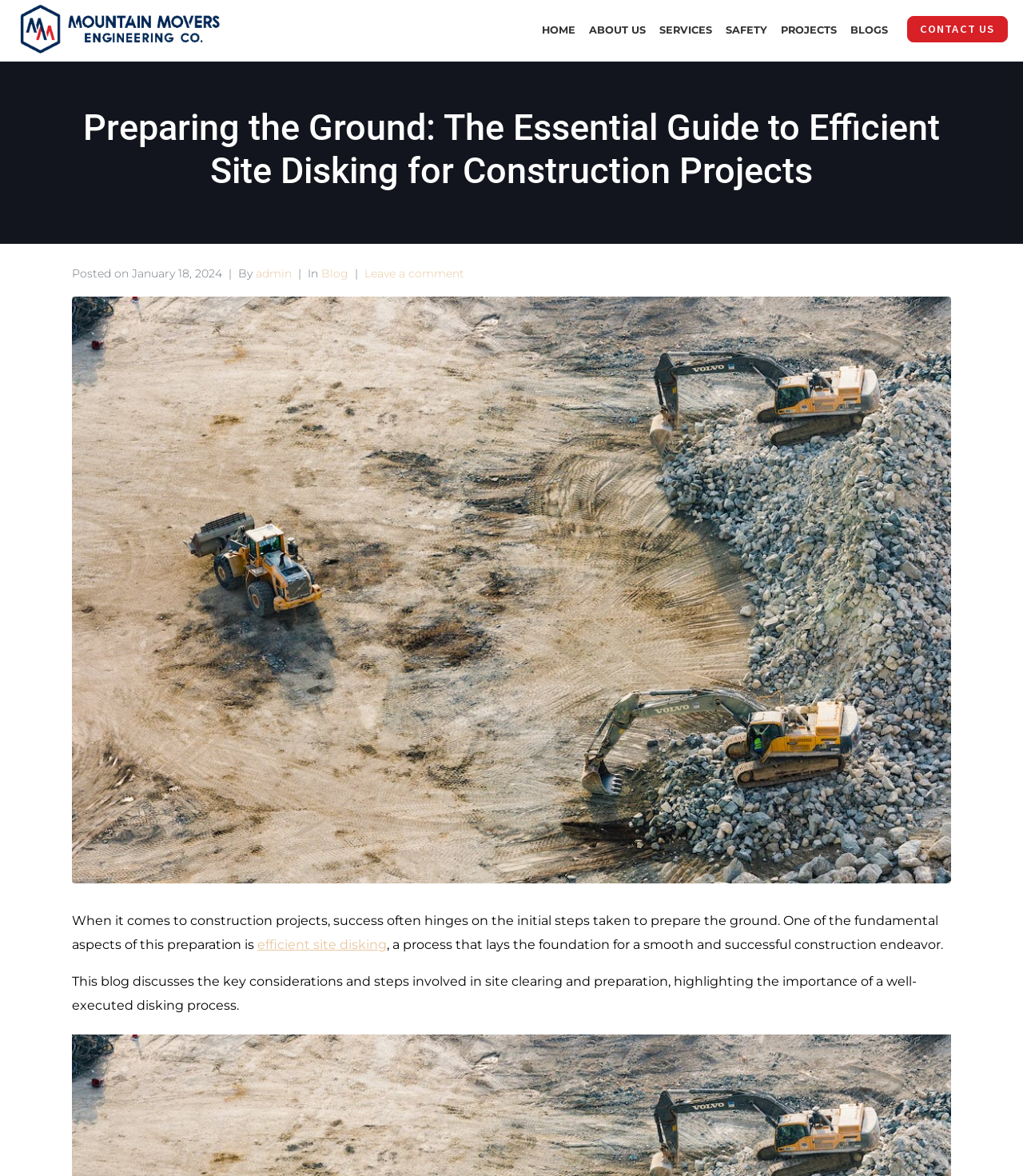Locate the bounding box coordinates of the region to be clicked to comply with the following instruction: "go to home page". The coordinates must be four float numbers between 0 and 1, in the form [left, top, right, bottom].

[0.529, 0.021, 0.562, 0.03]